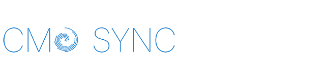Give a meticulous account of what the image depicts.

The image features the logo of "CMO Sync," a marketing and web design service based in Patchogue, NY. The design showcases a combination of stylized text and a circular icon, which represents the brand's focus on innovative digital solutions and seamless integration for businesses. The logo embodies a modern aesthetic, reflecting the company's commitment to professionalism and excellence in web design, aimed at helping local businesses enhance their online presence and achieve their goals. This visual branding is integral to communicating the essence of CMO Sync's services, ensuring a memorable identity in the competitive web design market.